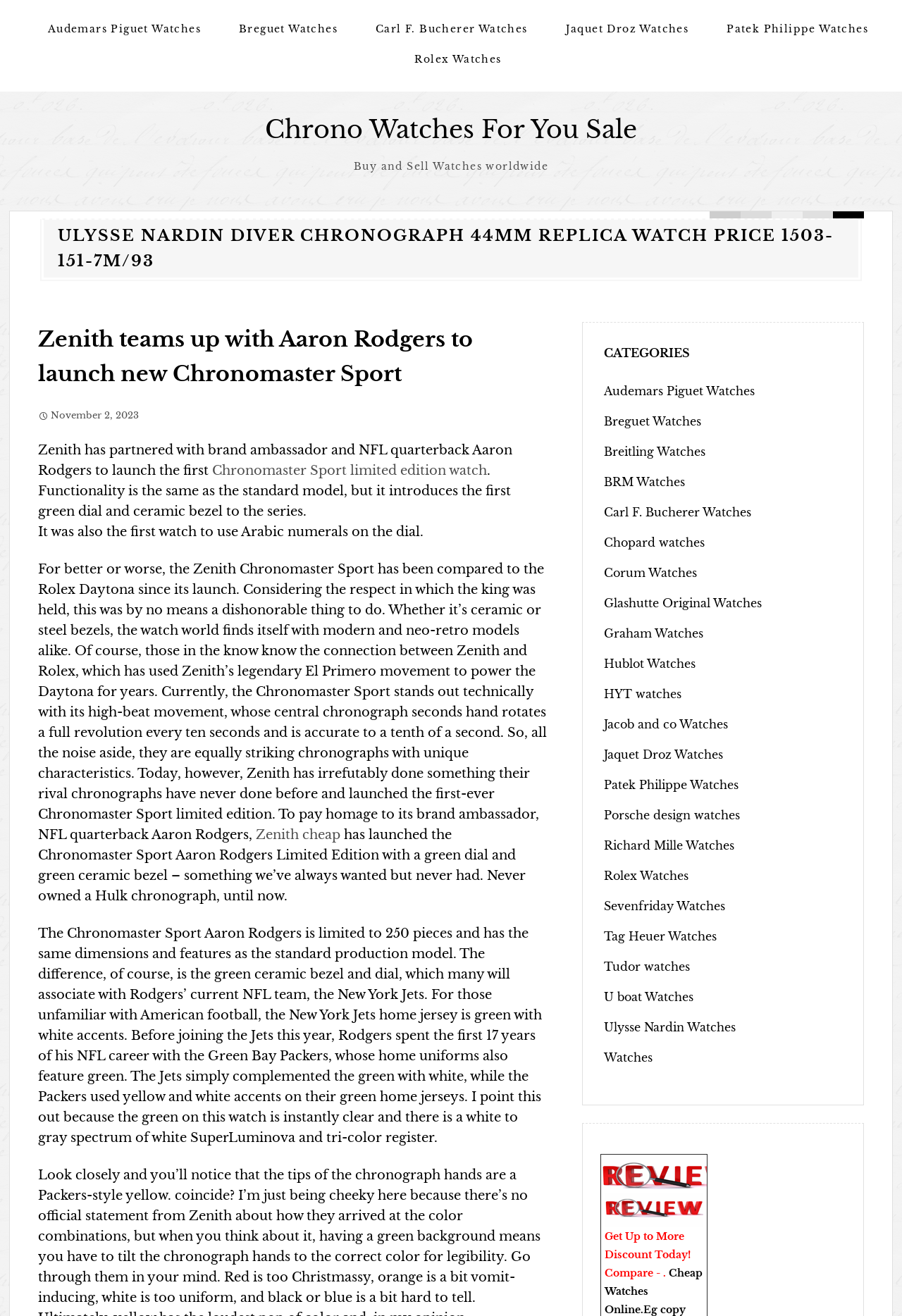Please locate the bounding box coordinates of the element's region that needs to be clicked to follow the instruction: "Explore Cheap Watches". The bounding box coordinates should be provided as four float numbers between 0 and 1, i.e., [left, top, right, bottom].

[0.67, 0.914, 0.78, 0.924]